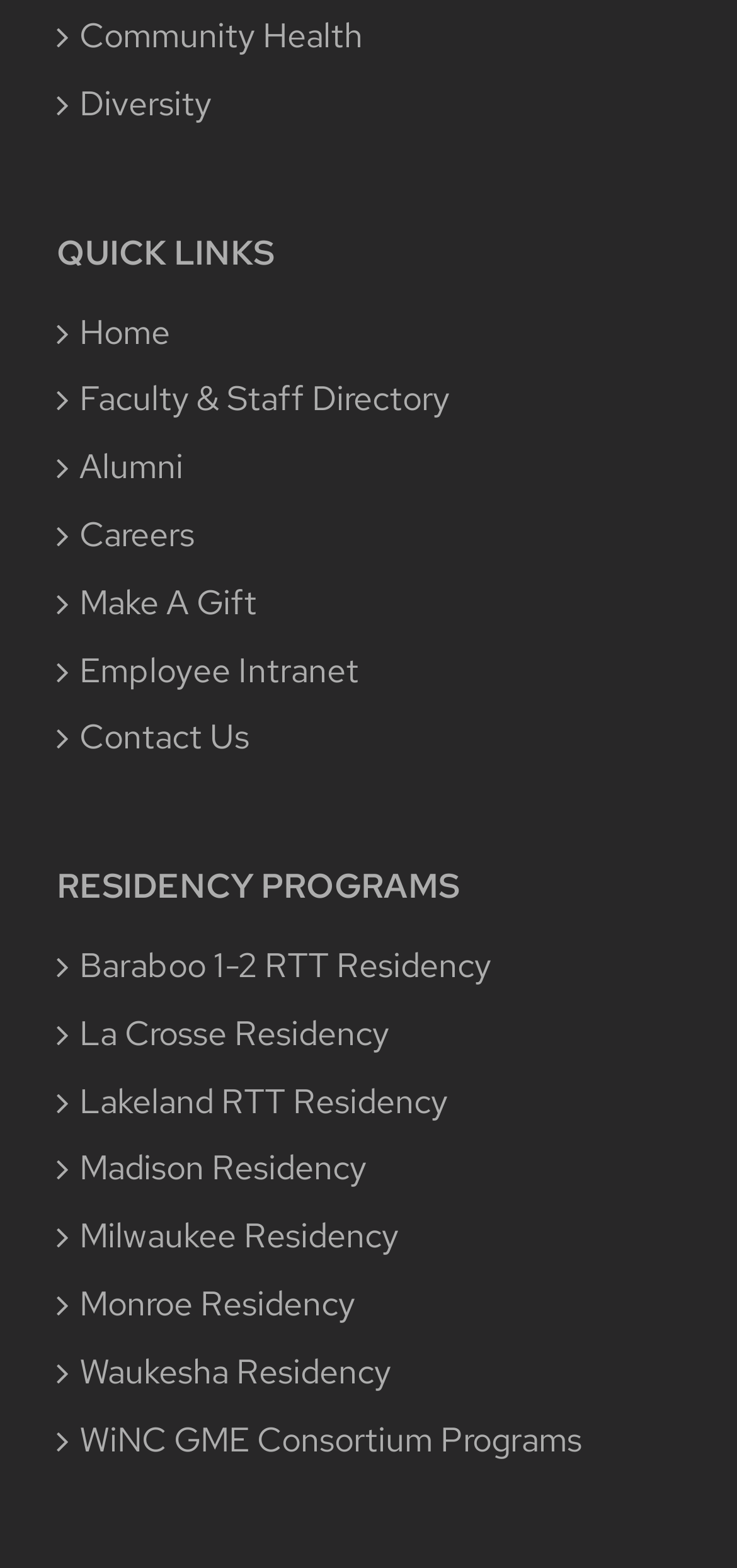Locate the bounding box coordinates of the clickable region necessary to complete the following instruction: "Learn about WiNC GME Consortium Programs". Provide the coordinates in the format of four float numbers between 0 and 1, i.e., [left, top, right, bottom].

[0.108, 0.901, 0.897, 0.936]